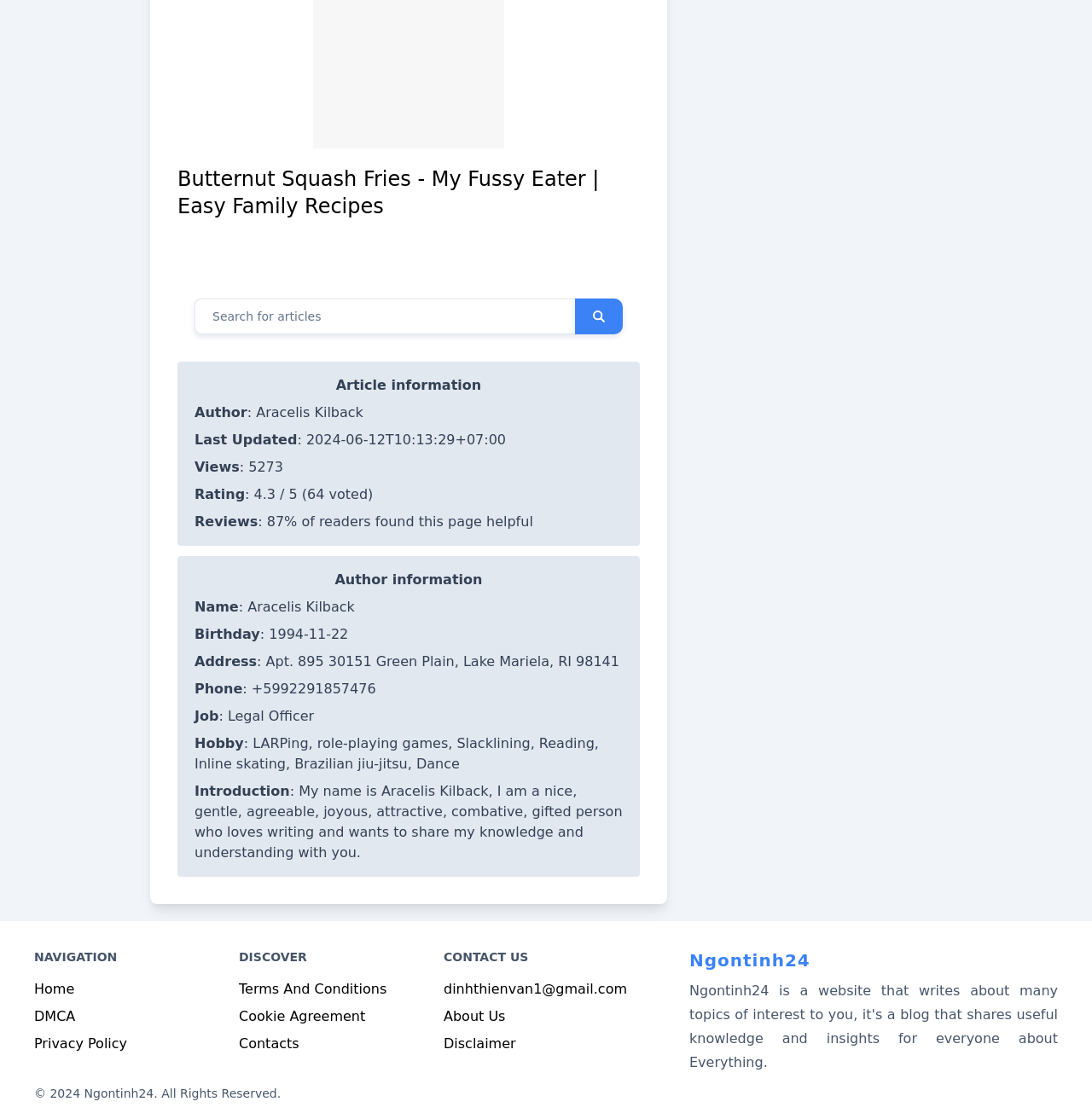Please find the bounding box coordinates for the clickable element needed to perform this instruction: "Read the disclaimer".

[0.406, 0.925, 0.472, 0.94]